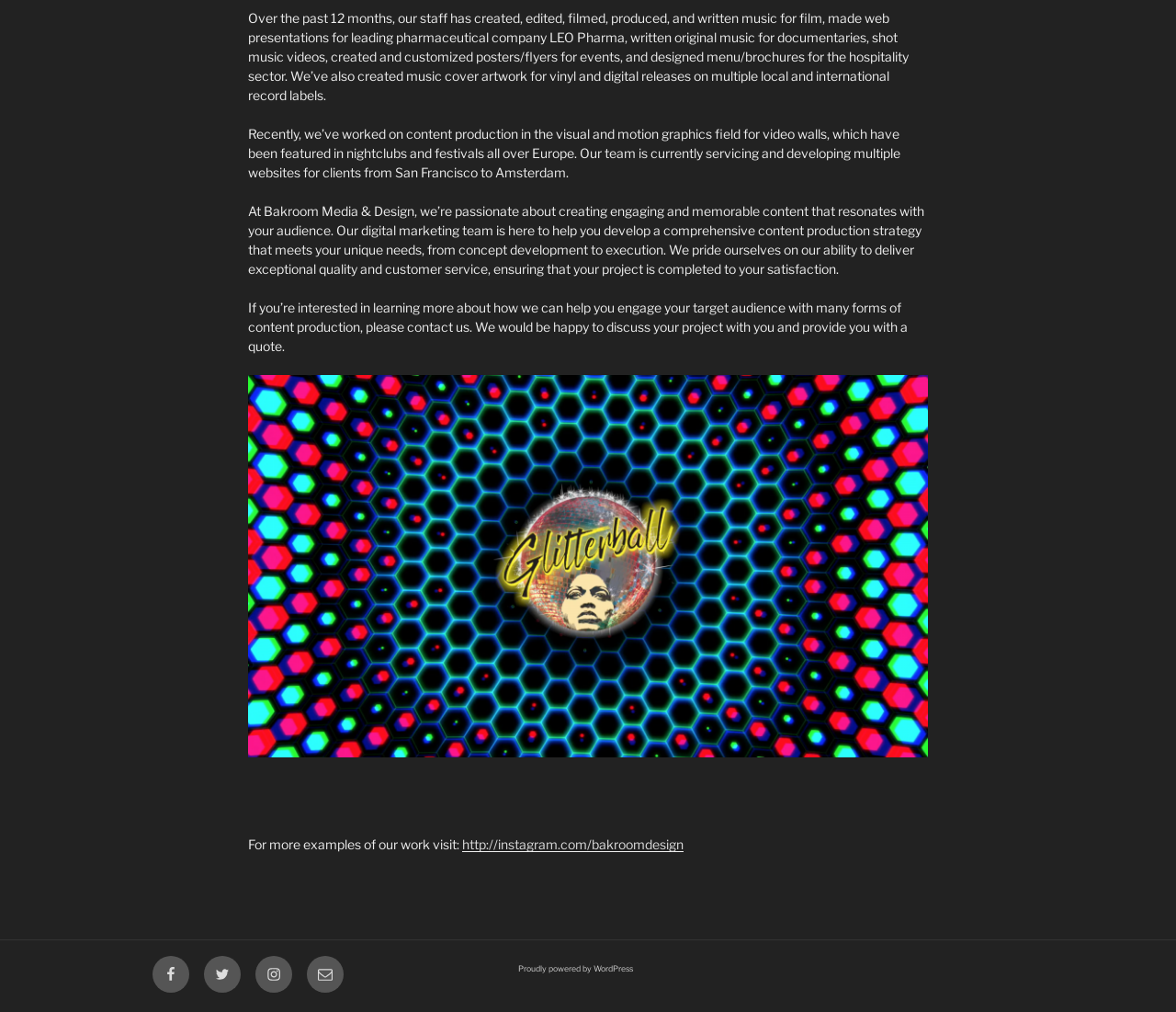What social media platforms is the company on?
We need a detailed and exhaustive answer to the question. Please elaborate.

The footer of the website has a social links menu that includes links to the company's Facebook, Twitter, Instagram, and Email.